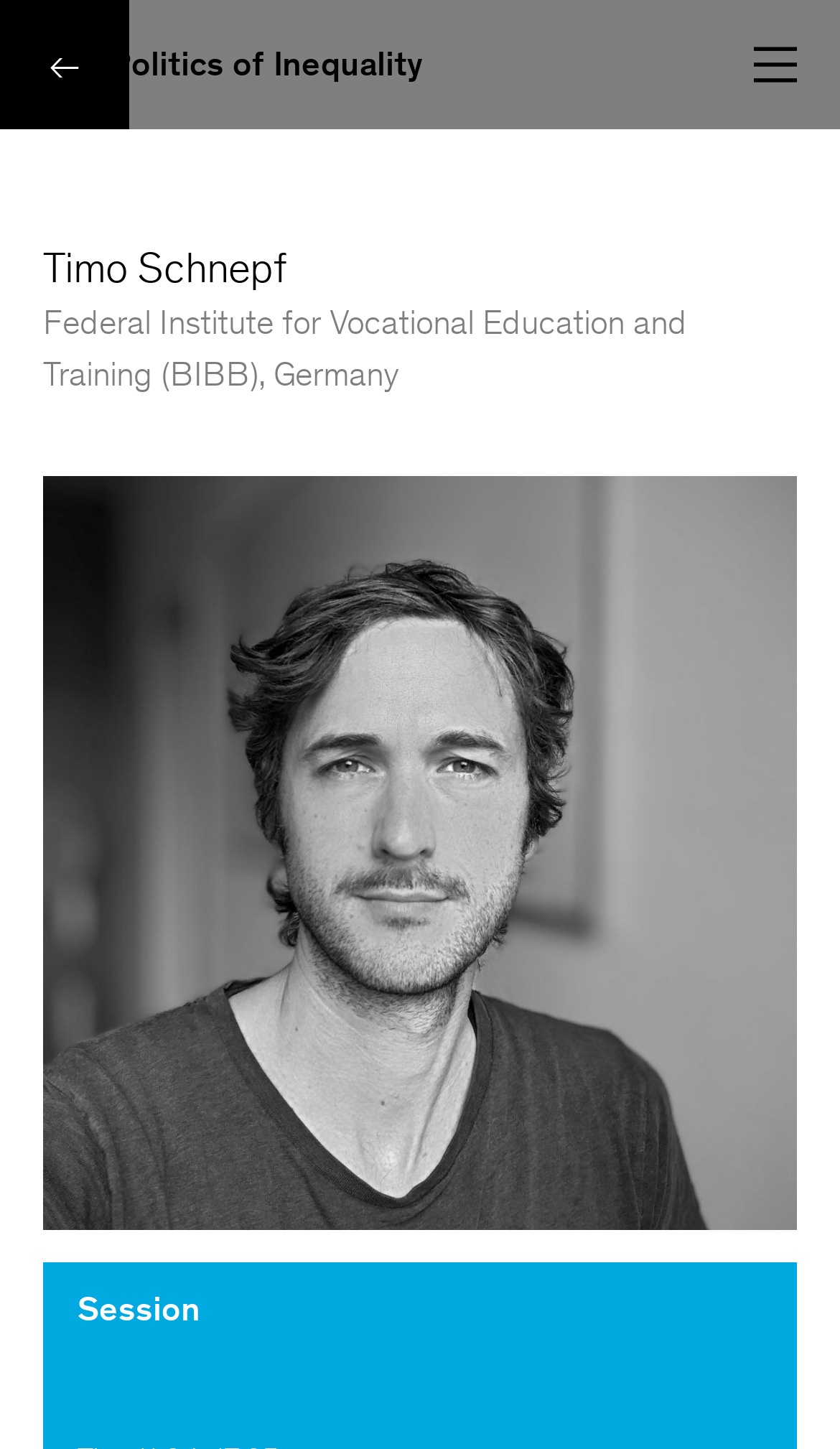Offer a meticulous caption that includes all visible features of the webpage.

The webpage appears to be a conference webpage, specifically for the "In_equality Conference 2024" with a focus on Timo Schnepf. At the top-left corner, there is a link titled "The Politics of Inequality". Next to it, on the left, is a link with an arrow pointing left, likely a navigation button. On the top-right corner, there is an image, which is also a link.

Below the top section, there is a heading that reads "Timo Schnepf". Underneath this heading, there is a text block that describes Timo Schnepf as being affiliated with the "Federal Institute for Vocational Education and Training (BIBB), Germany".

At the bottom of the page, there is a heading titled "Session", which suggests that the page may provide information about a specific session or presentation at the conference.